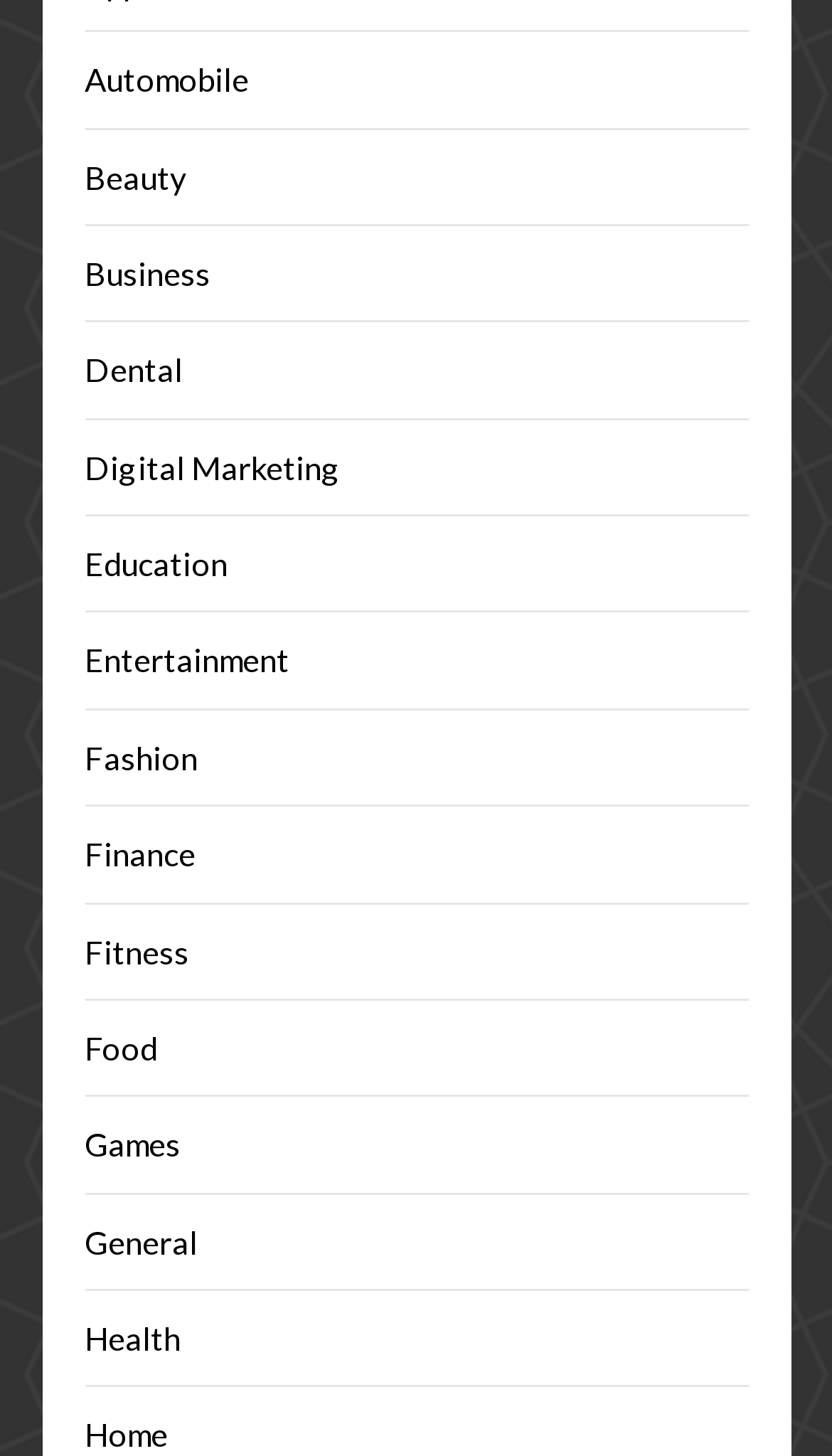What is the first category listed on the webpage?
Based on the image, give a concise answer in the form of a single word or short phrase.

Automobile